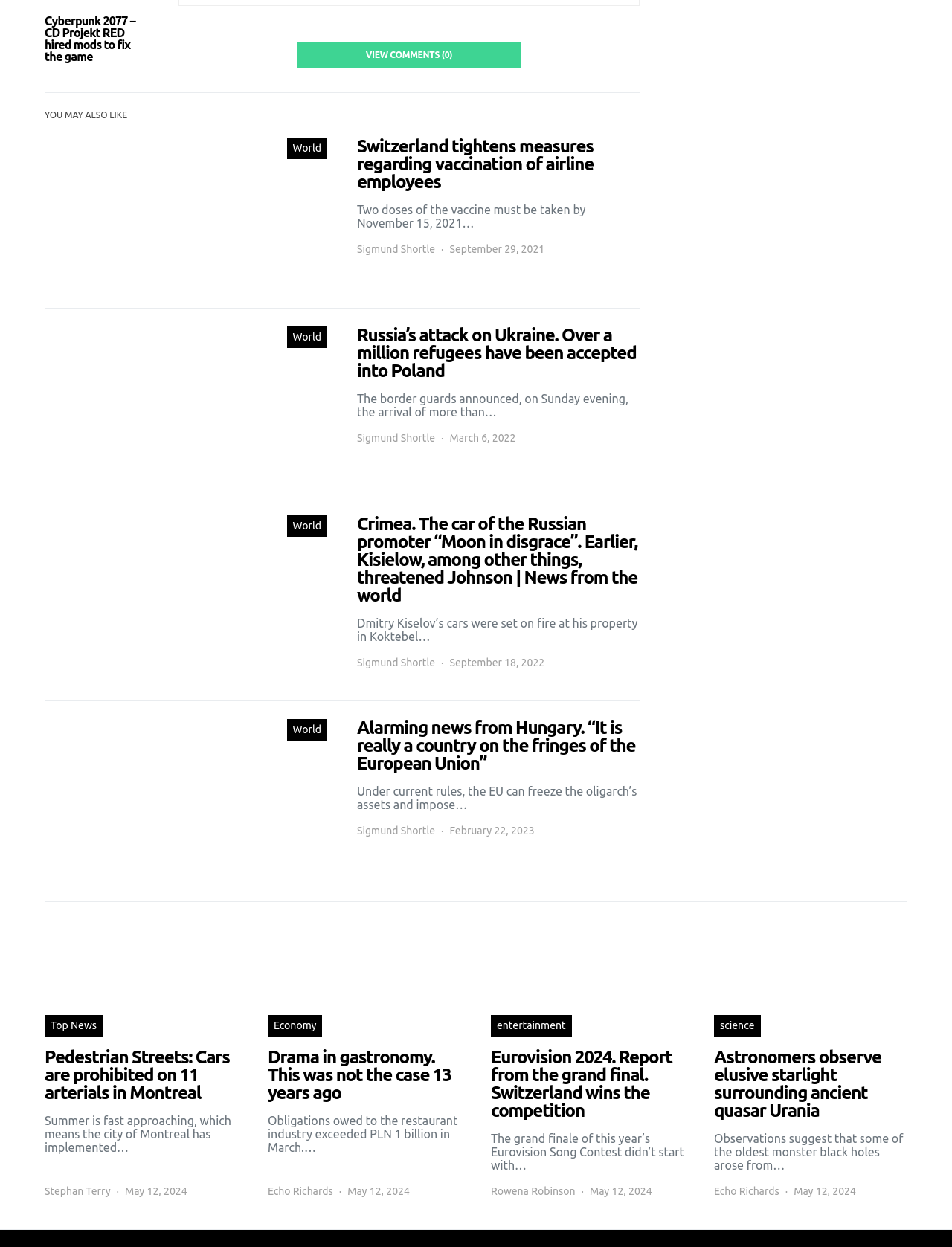Please identify the bounding box coordinates of the element's region that I should click in order to complete the following instruction: "Click the REQUEST FOR PROPOSAL link". The bounding box coordinates consist of four float numbers between 0 and 1, i.e., [left, top, right, bottom].

None